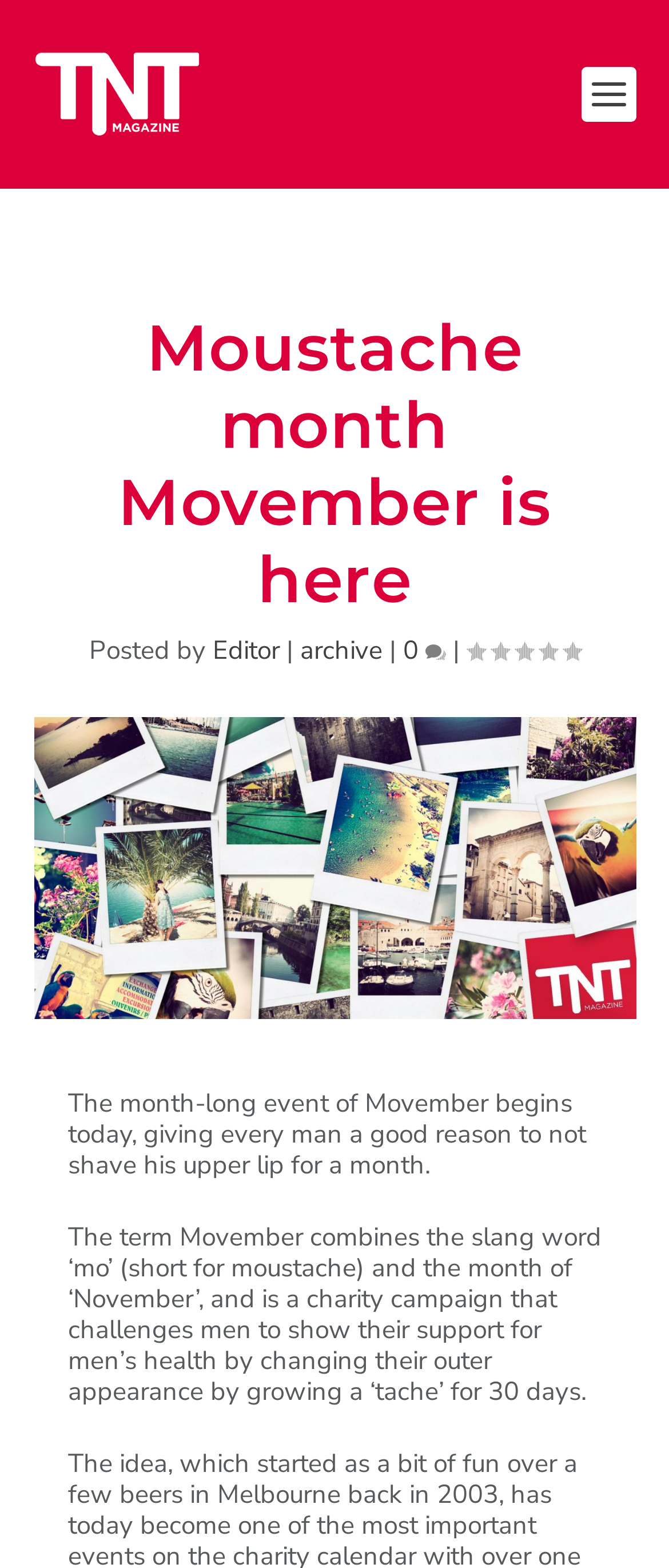Provide a one-word or short-phrase response to the question:
What is the name of the magazine?

TNT Magazine